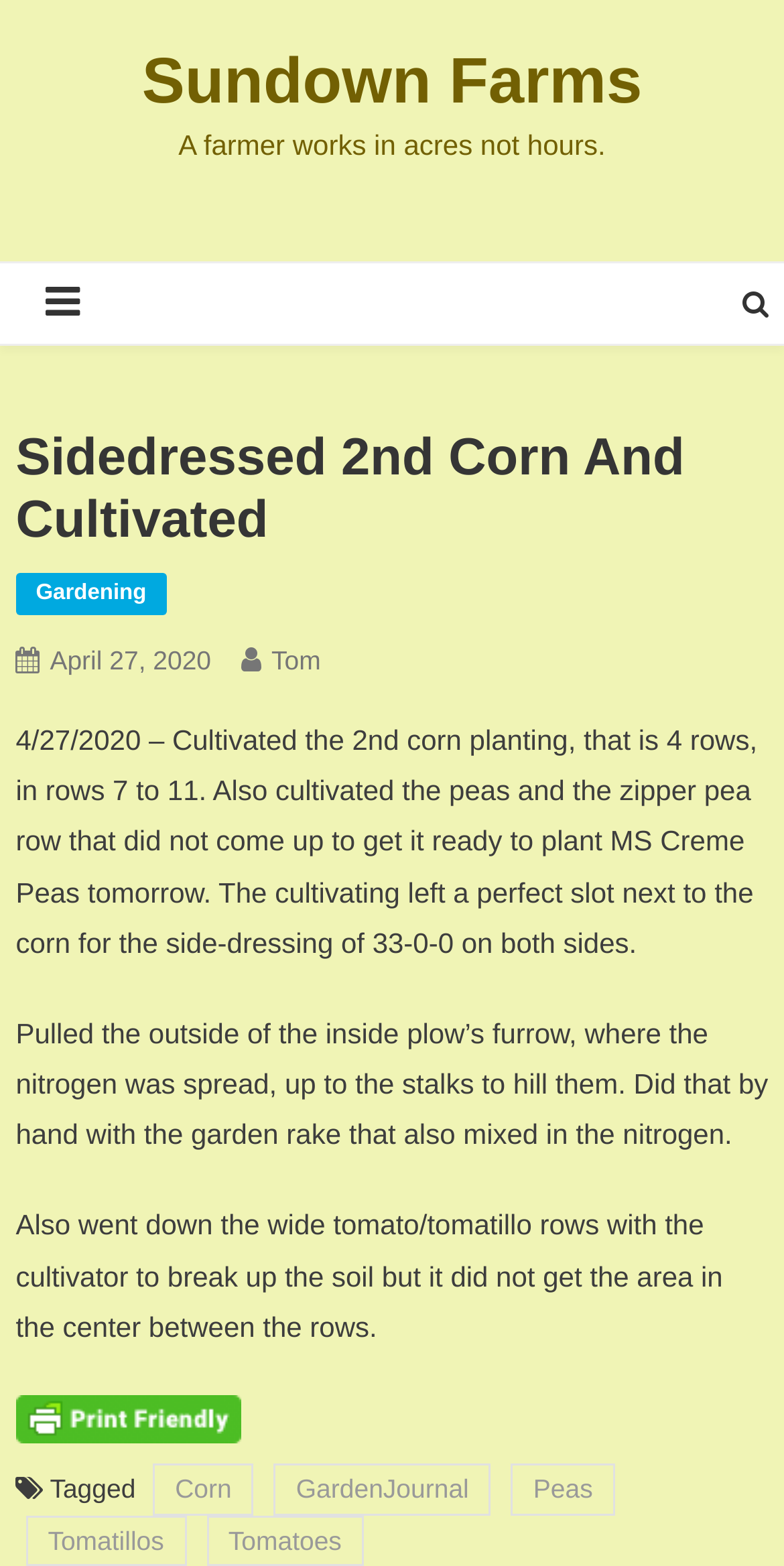Determine the bounding box for the UI element that matches this description: "Peas".

[0.652, 0.935, 0.784, 0.968]